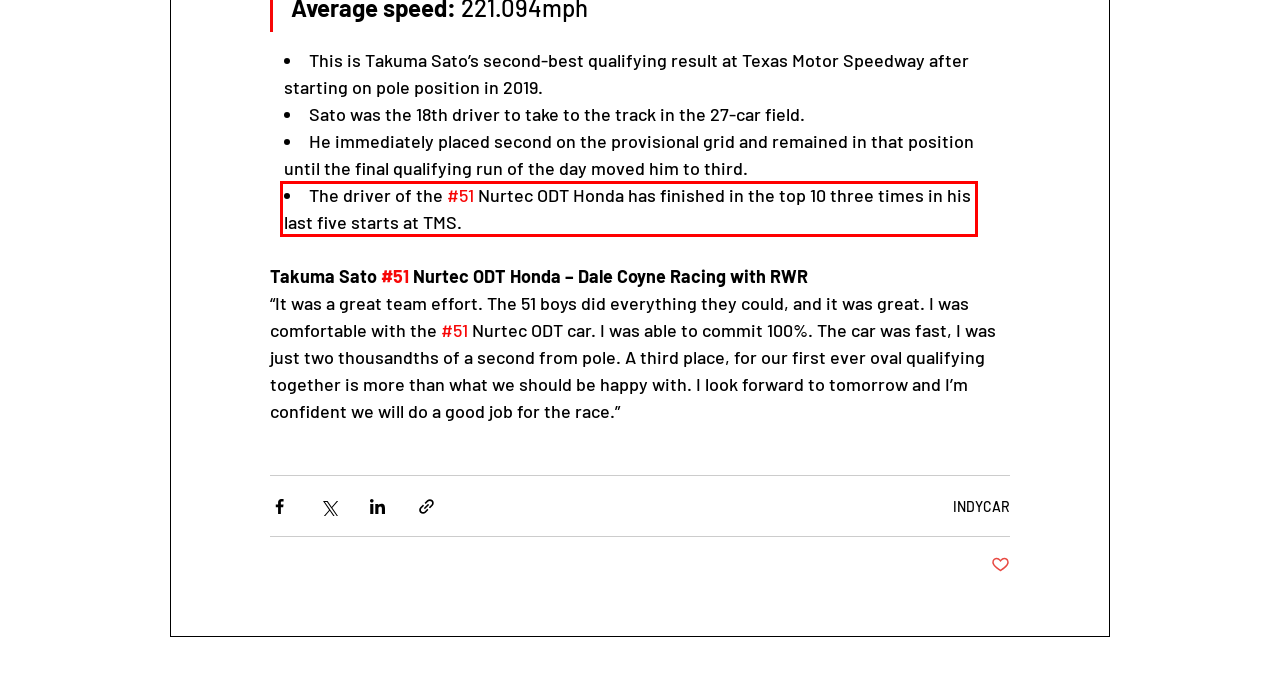Please identify the text within the red rectangular bounding box in the provided webpage screenshot.

The driver of the #51 Nurtec ODT Honda has finished in the top 10 three times in his last five starts at TMS.